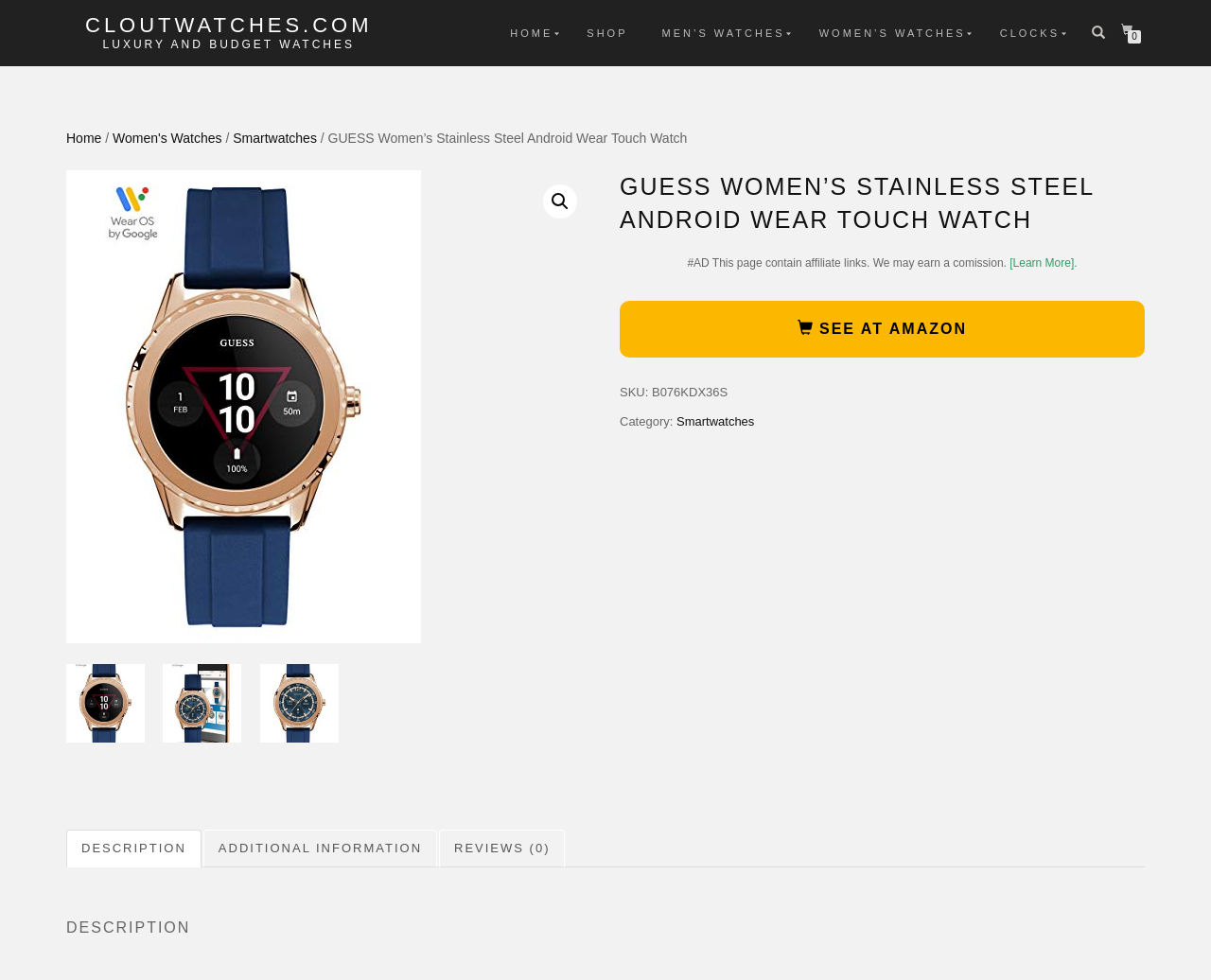Please give a short response to the question using one word or a phrase:
What is the brand of the watch?

GUESS